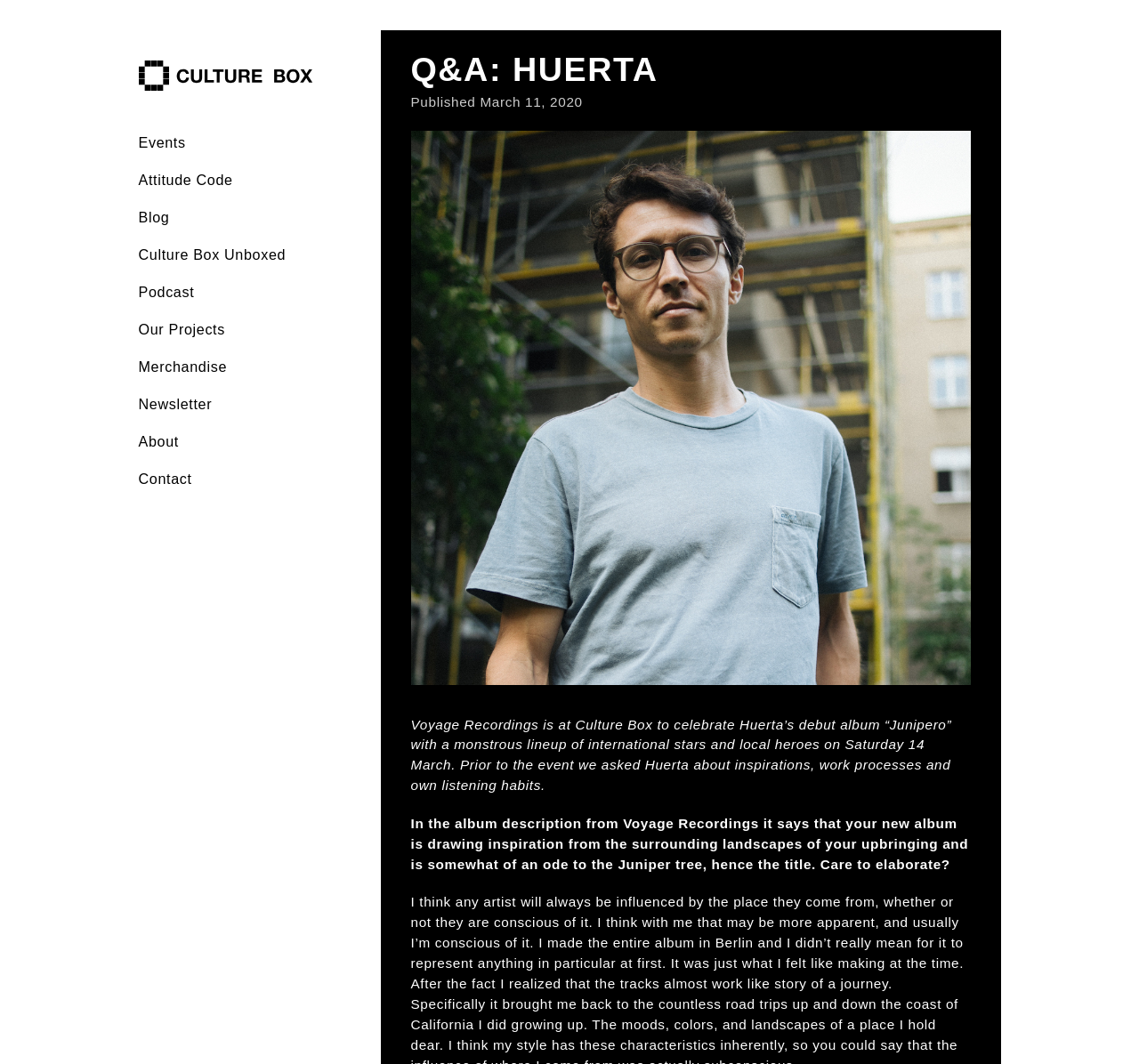Could you indicate the bounding box coordinates of the region to click in order to complete this instruction: "Read the Q&A with Huerta".

[0.361, 0.045, 0.852, 0.087]